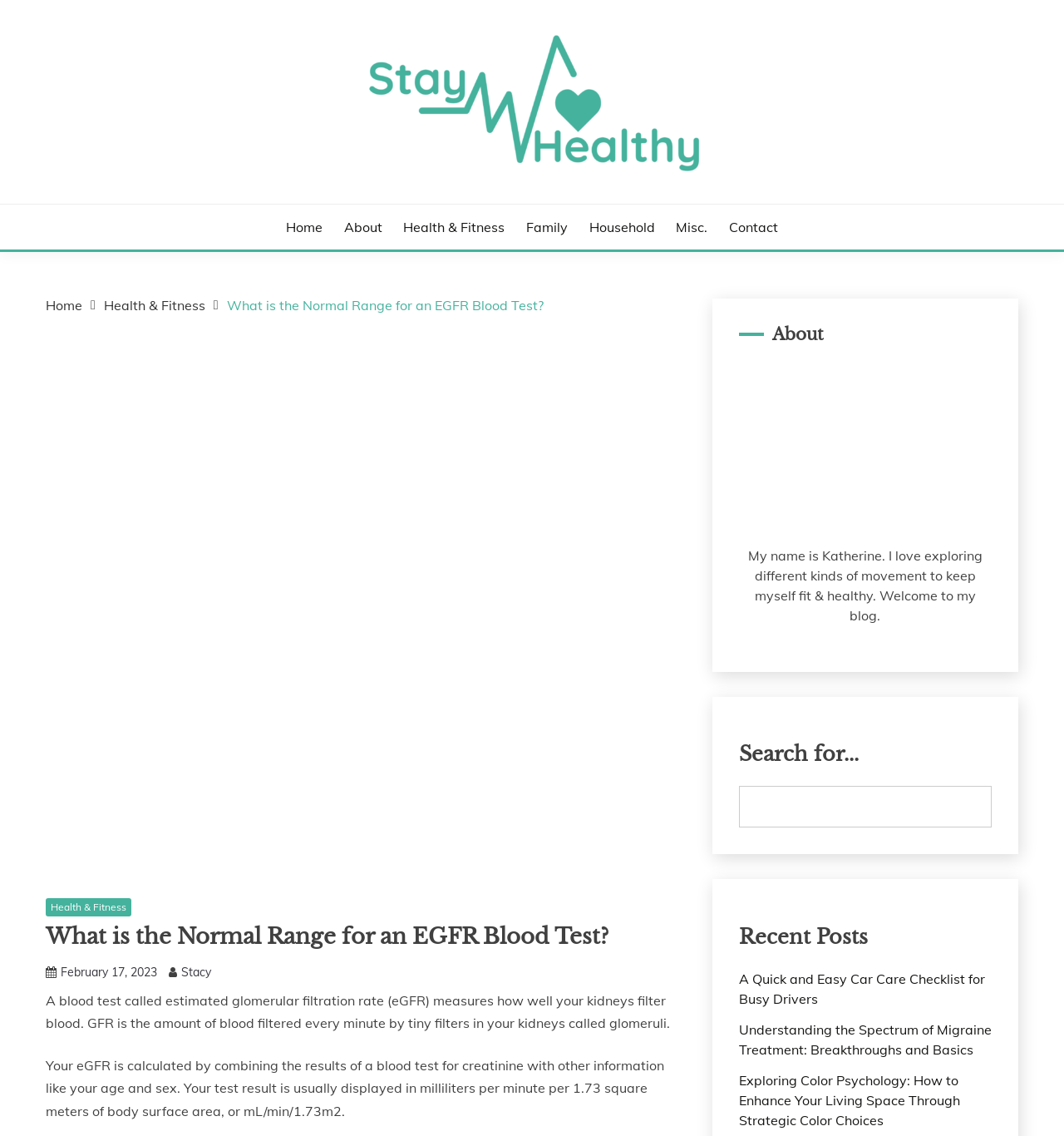Who is the author of the blog?
From the image, respond with a single word or phrase.

Katherine